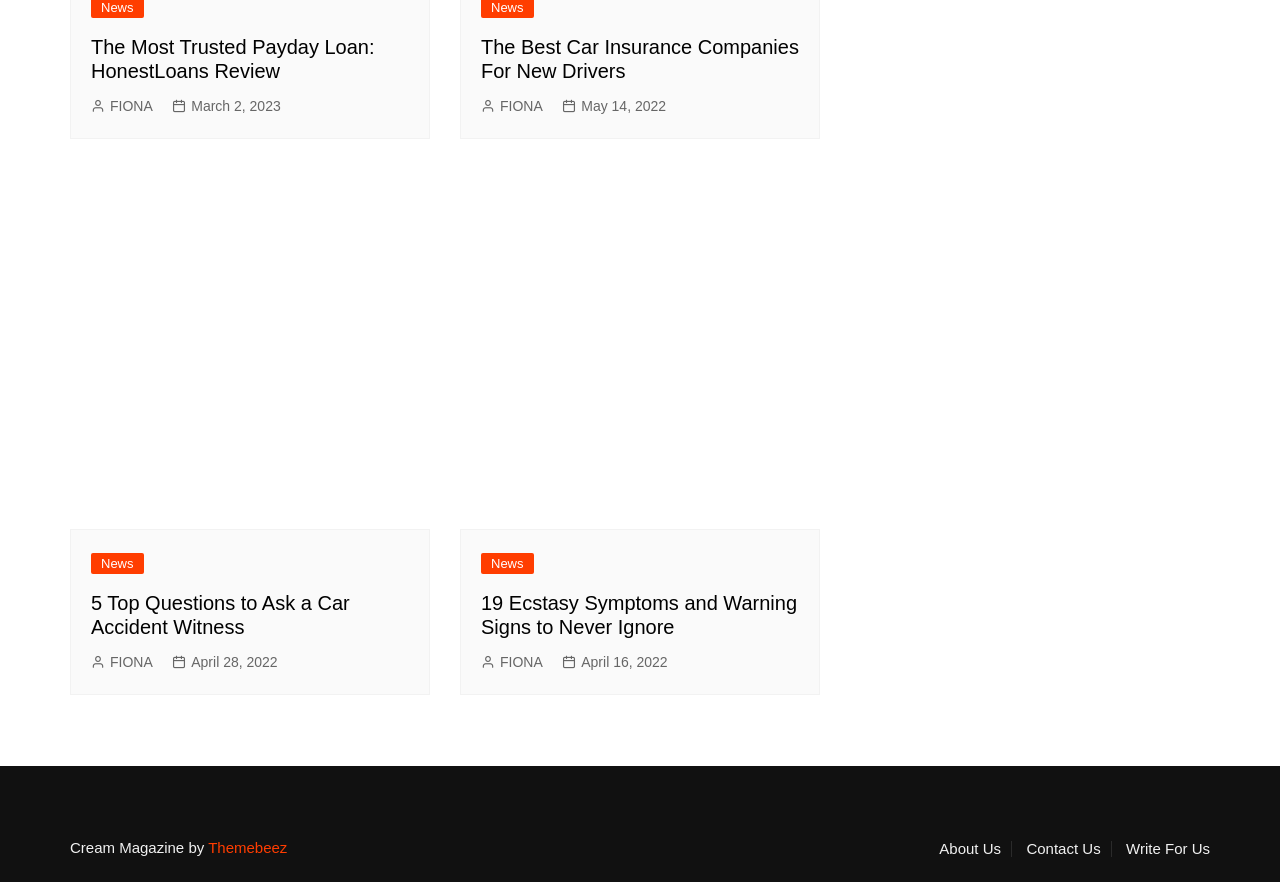Identify the bounding box coordinates for the element you need to click to achieve the following task: "Read the article about 19 Ecstasy Symptoms and Warning Signs to Never Ignore". The coordinates must be four float values ranging from 0 to 1, formatted as [left, top, right, bottom].

[0.376, 0.67, 0.624, 0.724]